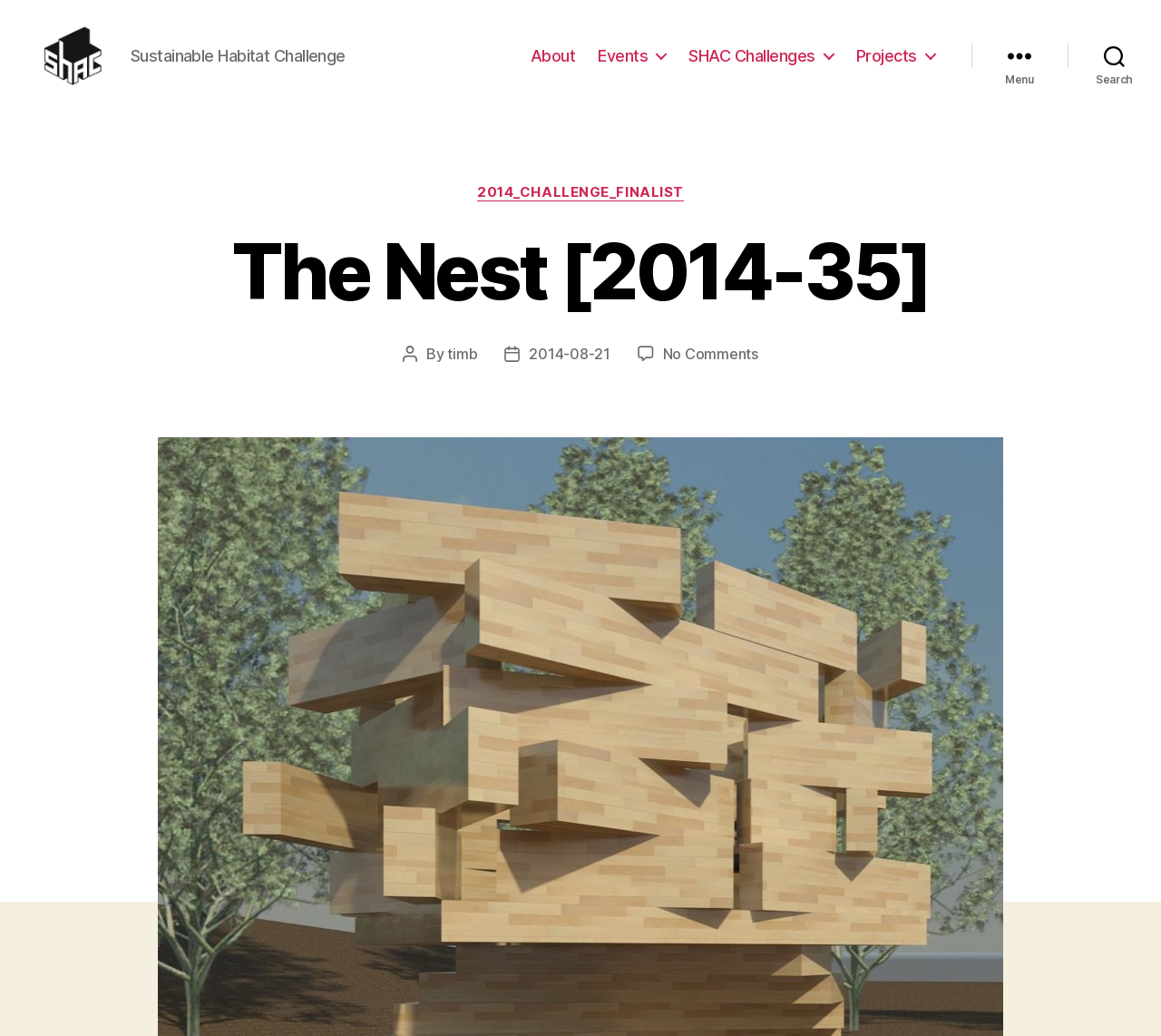Please find the bounding box coordinates in the format (top-left x, top-left y, bottom-right x, bottom-right y) for the given element description. Ensure the coordinates are floating point numbers between 0 and 1. Description: Twitter

None